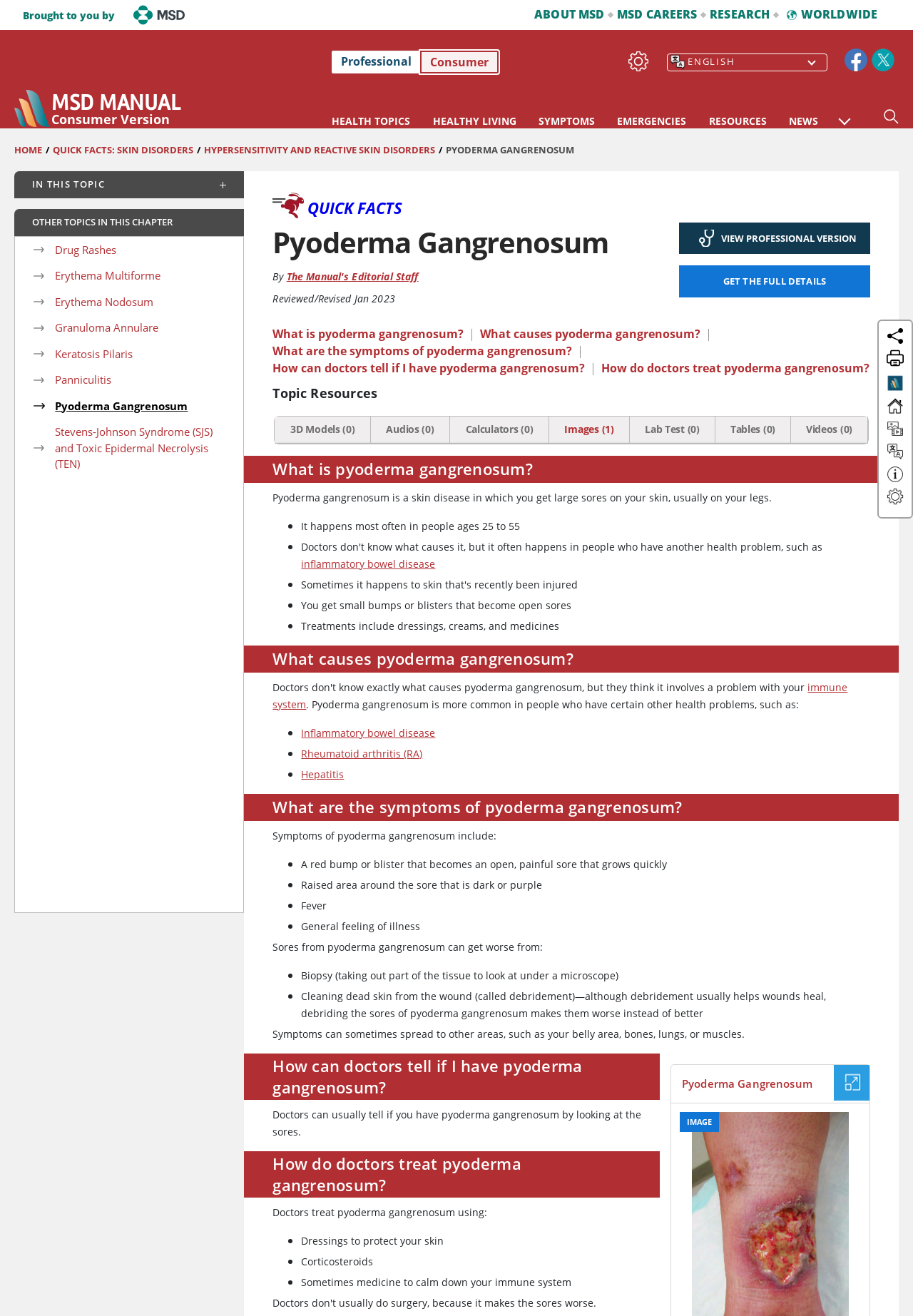Find the bounding box coordinates for the area that should be clicked to accomplish the instruction: "Click the 'Settings' button".

[0.684, 0.036, 0.714, 0.057]